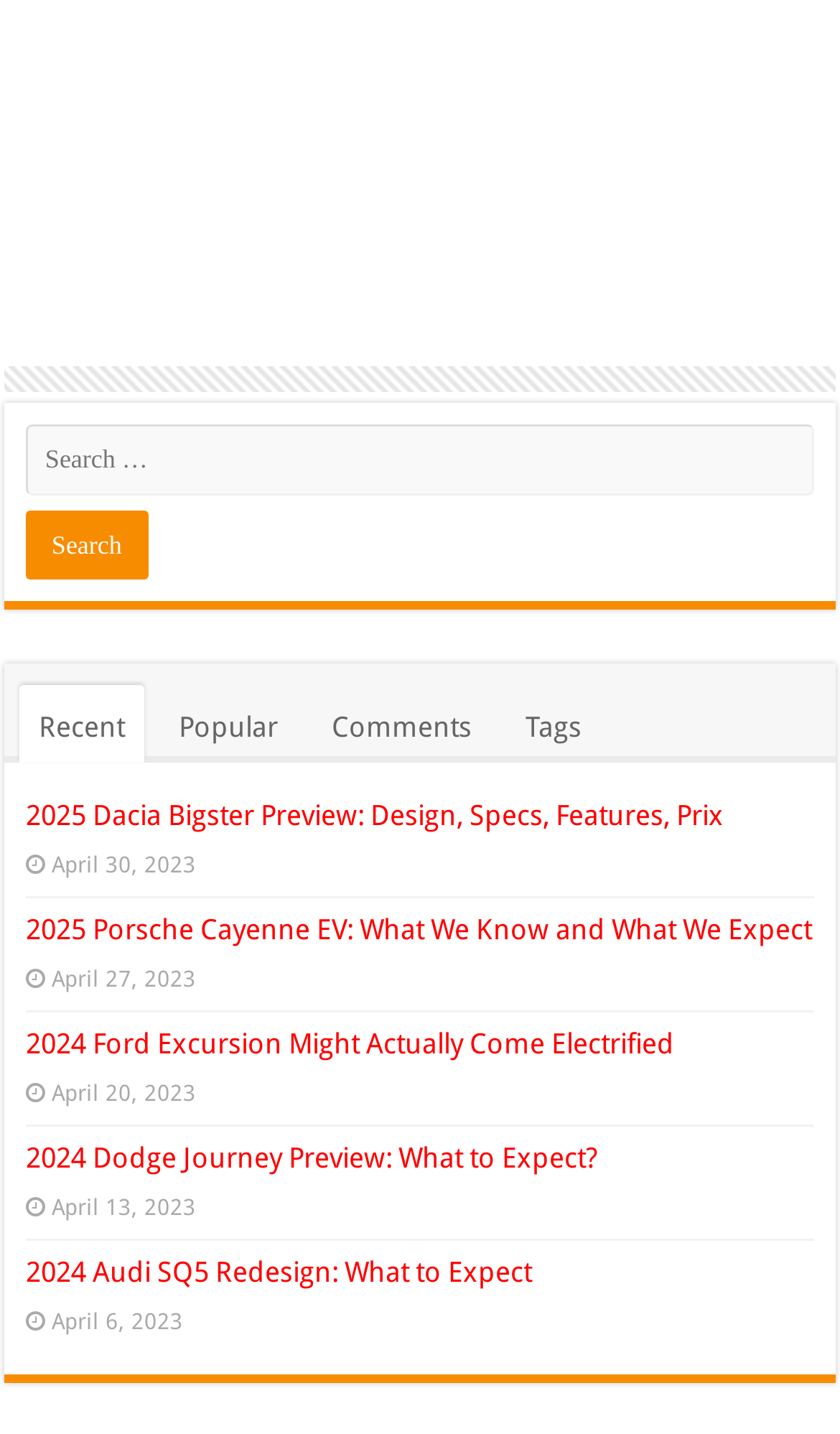Point out the bounding box coordinates of the section to click in order to follow this instruction: "Enter text in the input field".

None